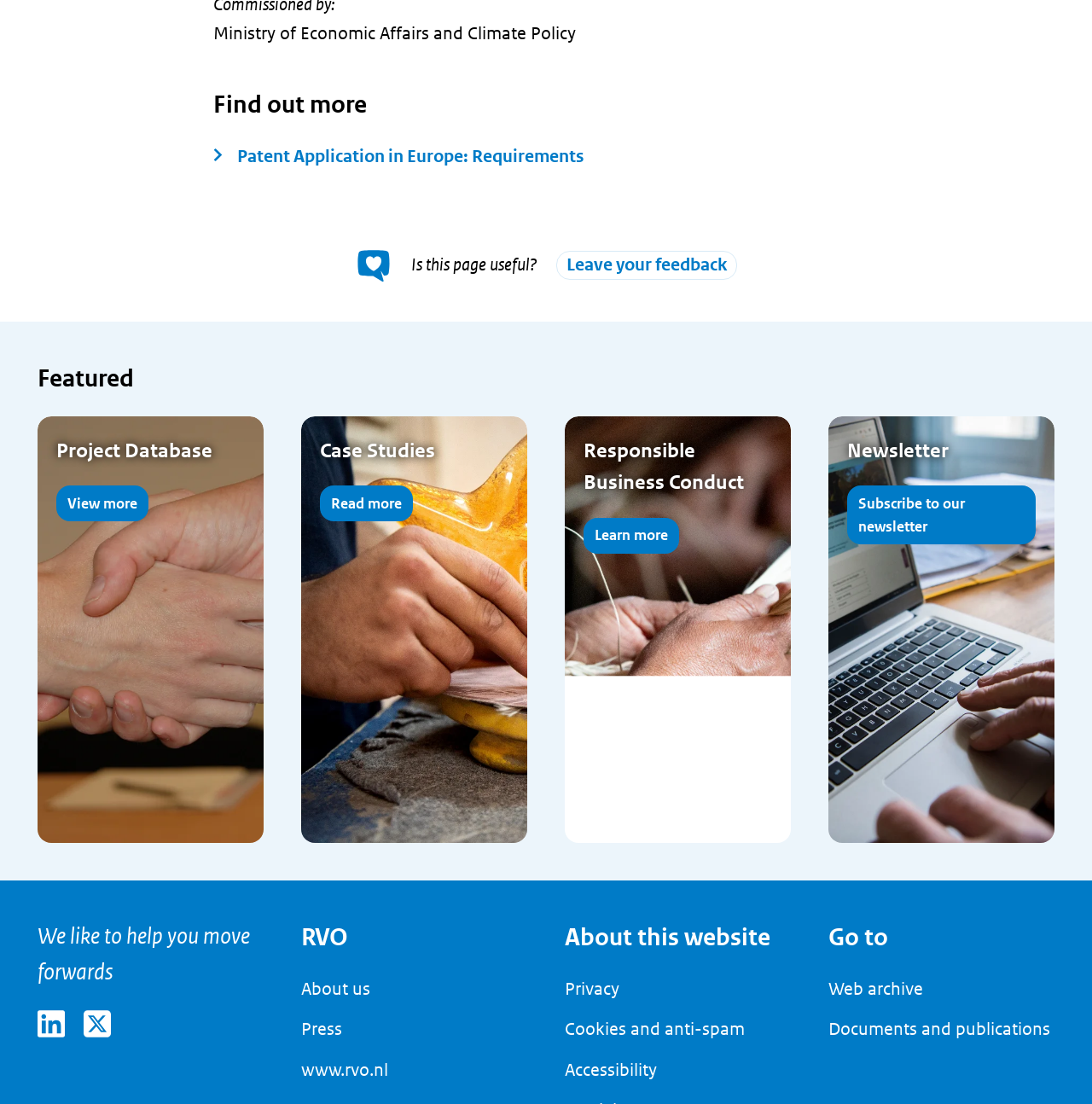Identify the bounding box coordinates for the element that needs to be clicked to fulfill this instruction: "Browse SHOP". Provide the coordinates in the format of four float numbers between 0 and 1: [left, top, right, bottom].

None